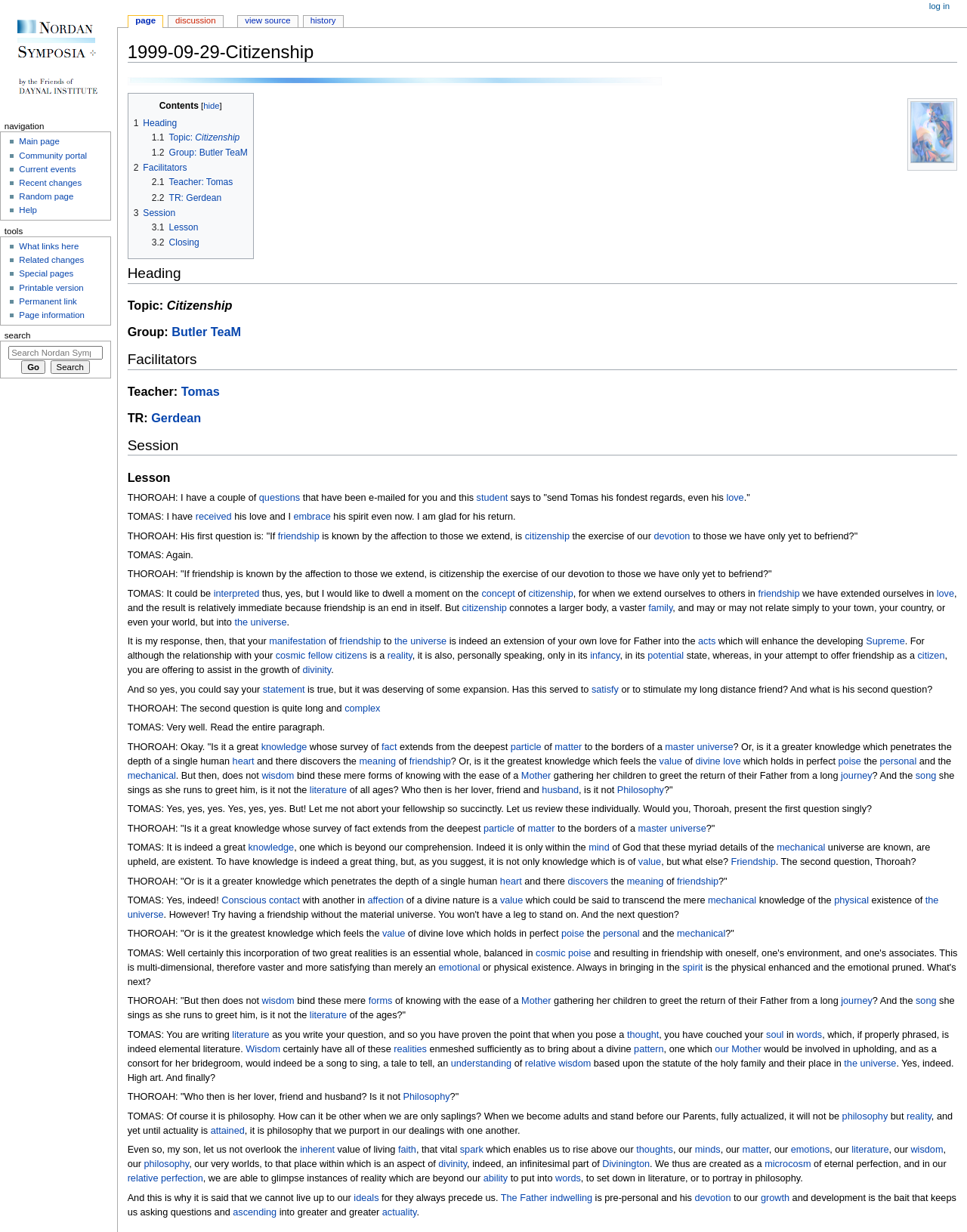Please locate the UI element described by "3.1 Lesson" and provide its bounding box coordinates.

[0.157, 0.18, 0.205, 0.189]